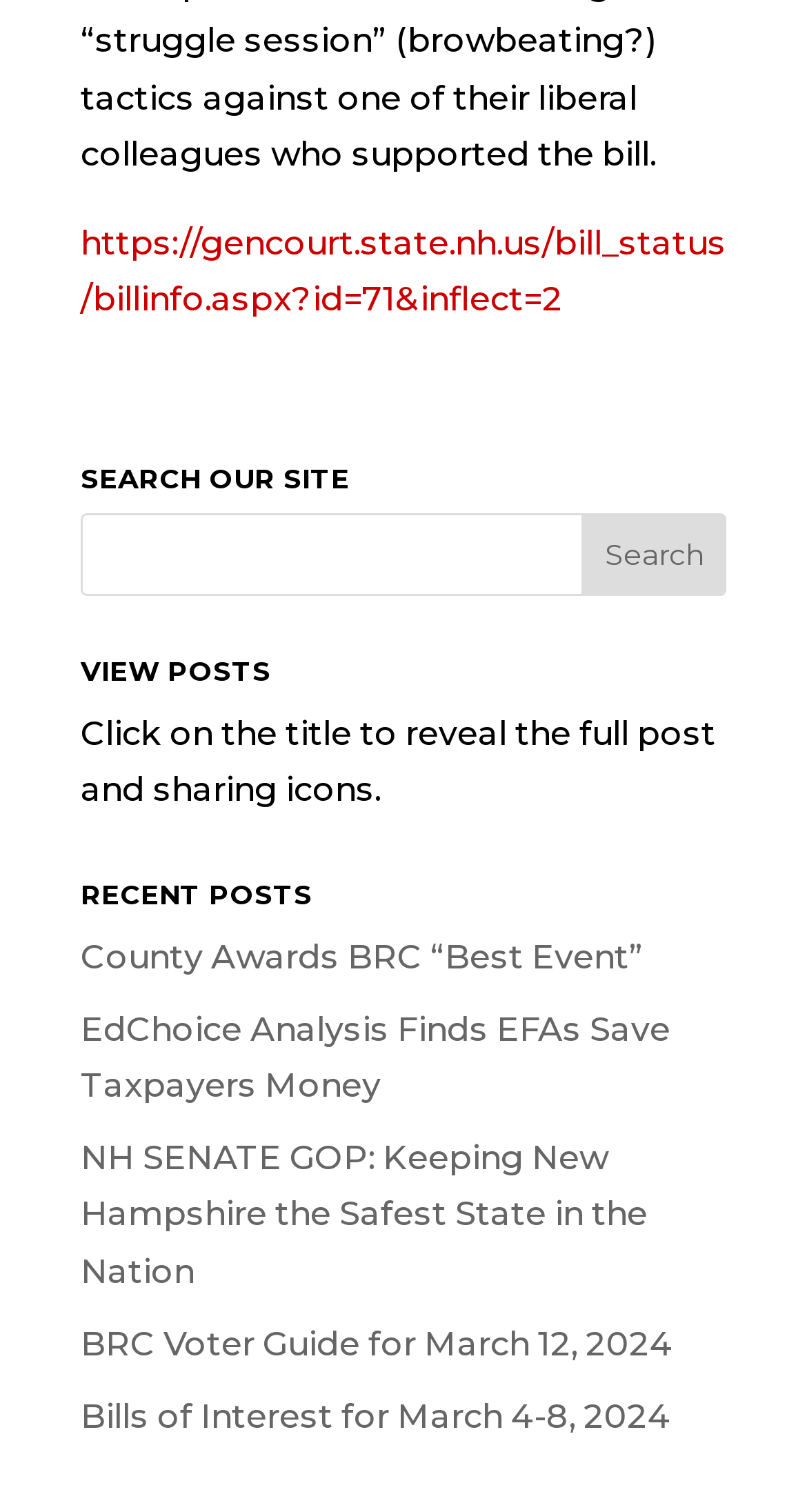What is the title of the first recent post?
Based on the image, provide a one-word or brief-phrase response.

County Awards BRC “Best Event”